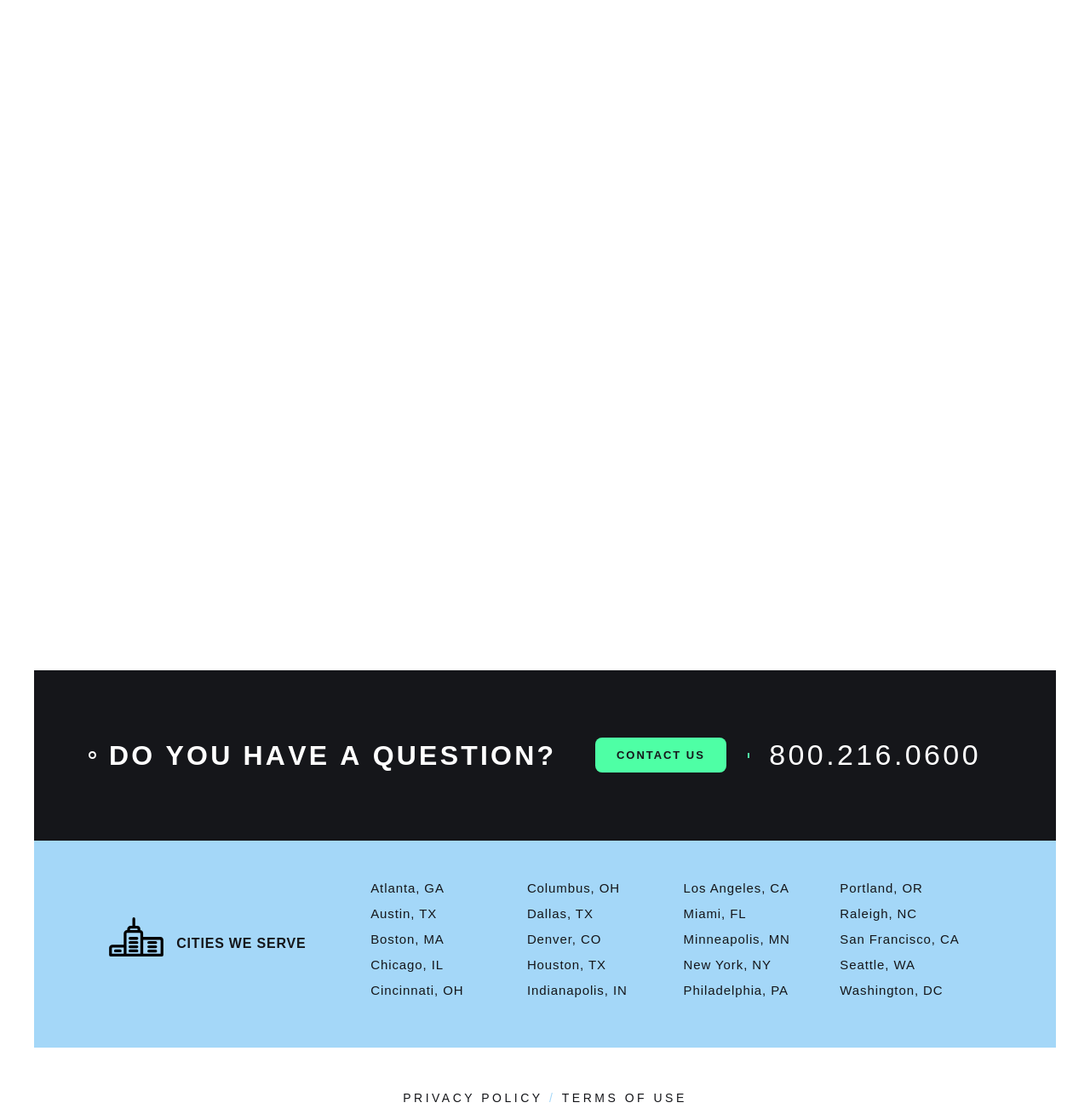Provide the bounding box coordinates of the area you need to click to execute the following instruction: "View cities we serve".

[0.1, 0.832, 0.34, 0.854]